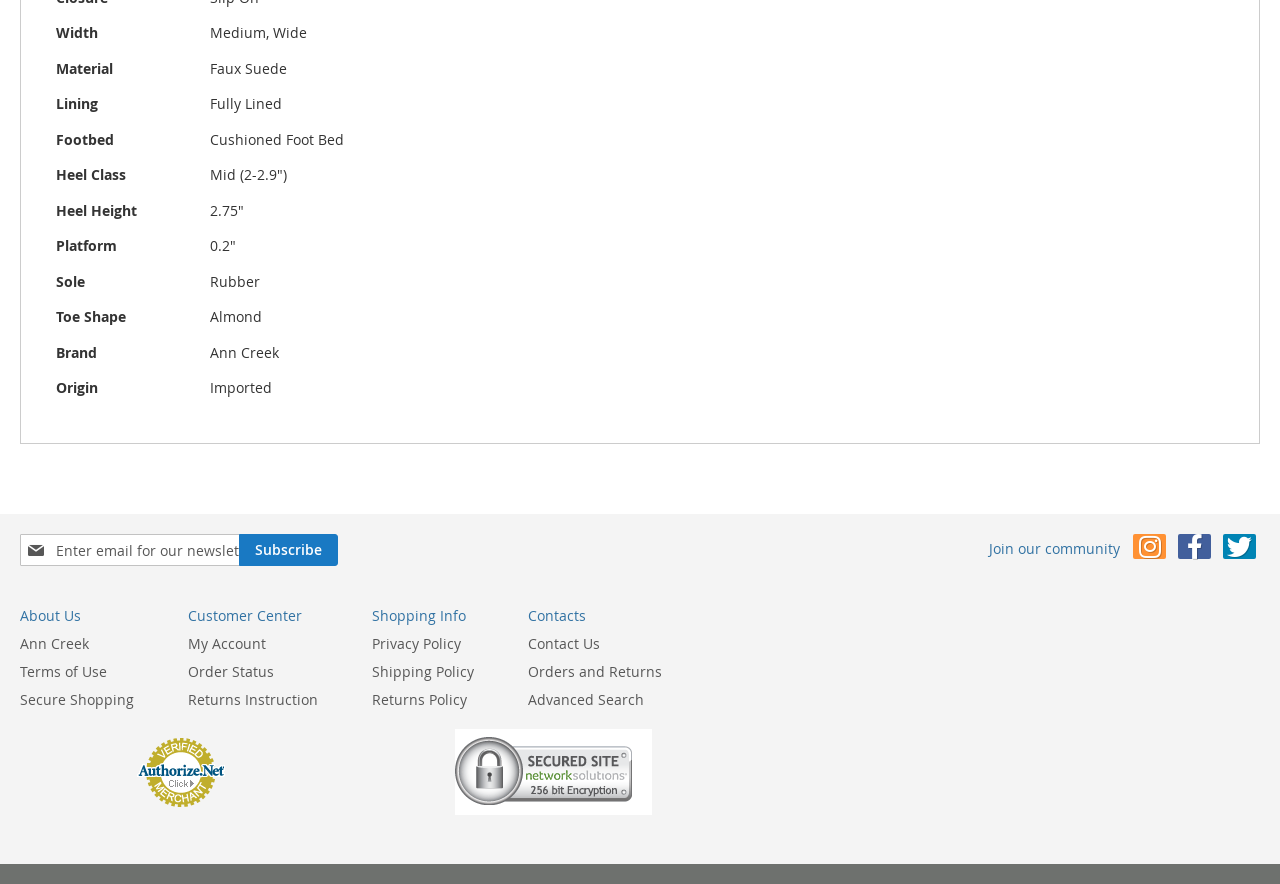What is the purpose of the textbox at the bottom of the page?
Look at the screenshot and respond with one word or a short phrase.

Sign Up for Our Newsletter